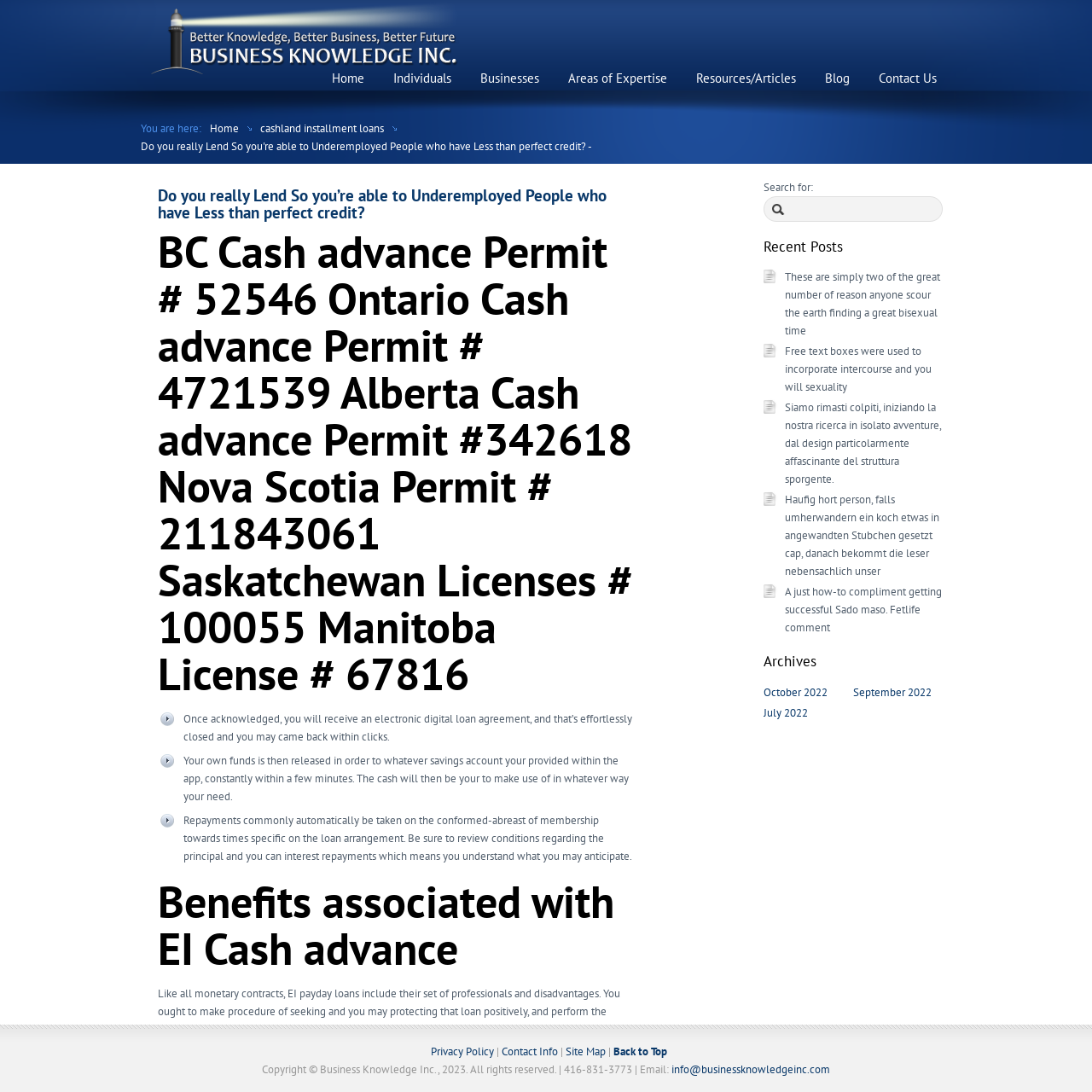What is the name of the company that provides cash advance permits?
From the image, respond with a single word or phrase.

Business Knowledge Inc.